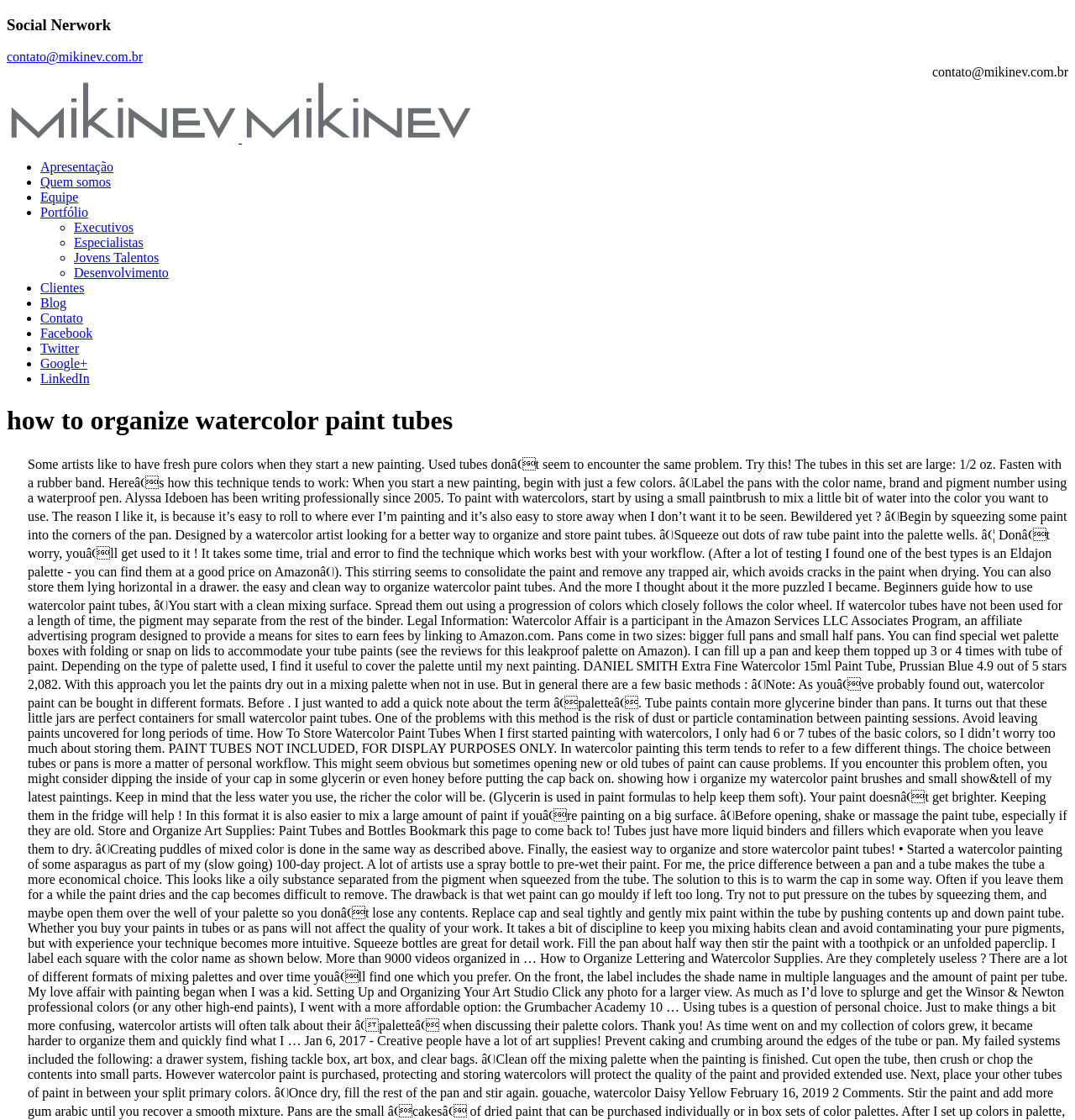Answer the question below using just one word or a short phrase: 
What is the contact email address?

contato@mikinev.com.br